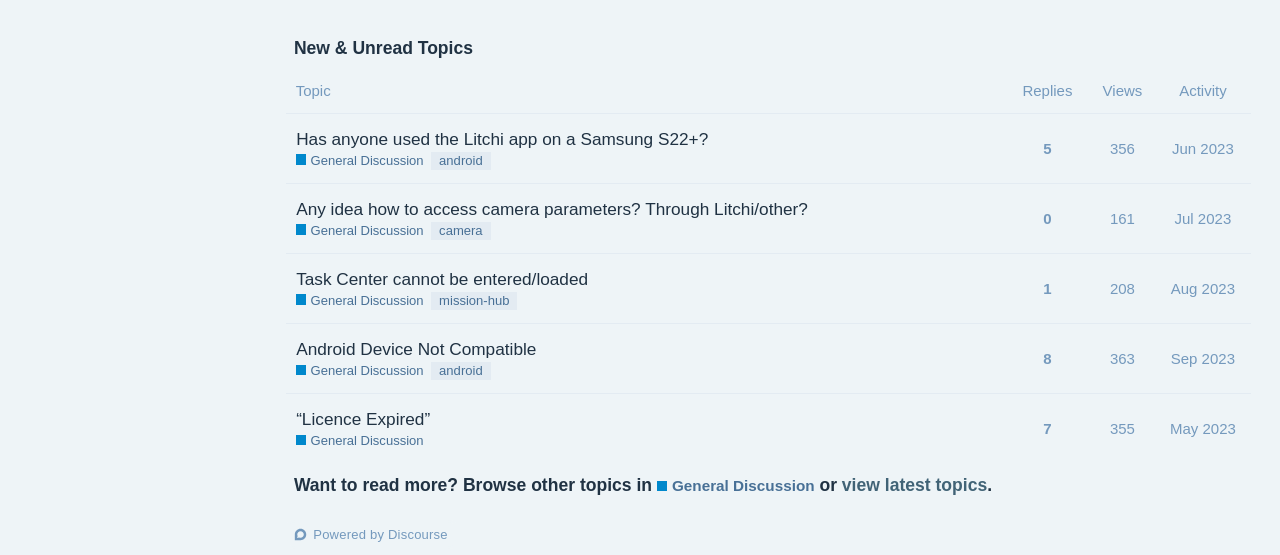Please locate the clickable area by providing the bounding box coordinates to follow this instruction: "Sort by replies".

[0.789, 0.123, 0.848, 0.205]